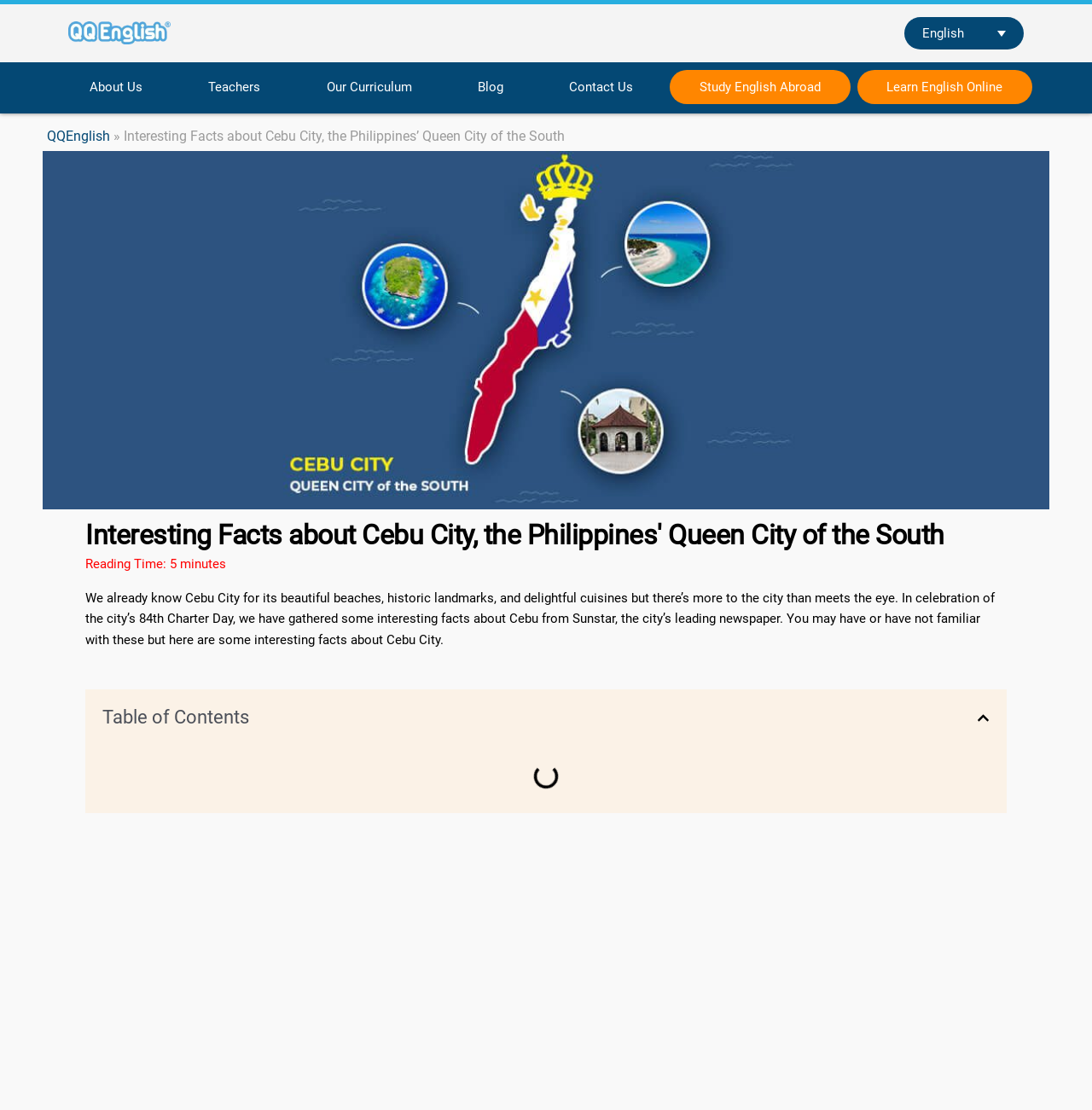What is the purpose of the button with the text 'Close table of contents'?
From the details in the image, provide a complete and detailed answer to the question.

The button with the text 'Close table of contents' is used to close the table of contents, which is indicated by the 'expanded: True' property of the button element with ID 575.